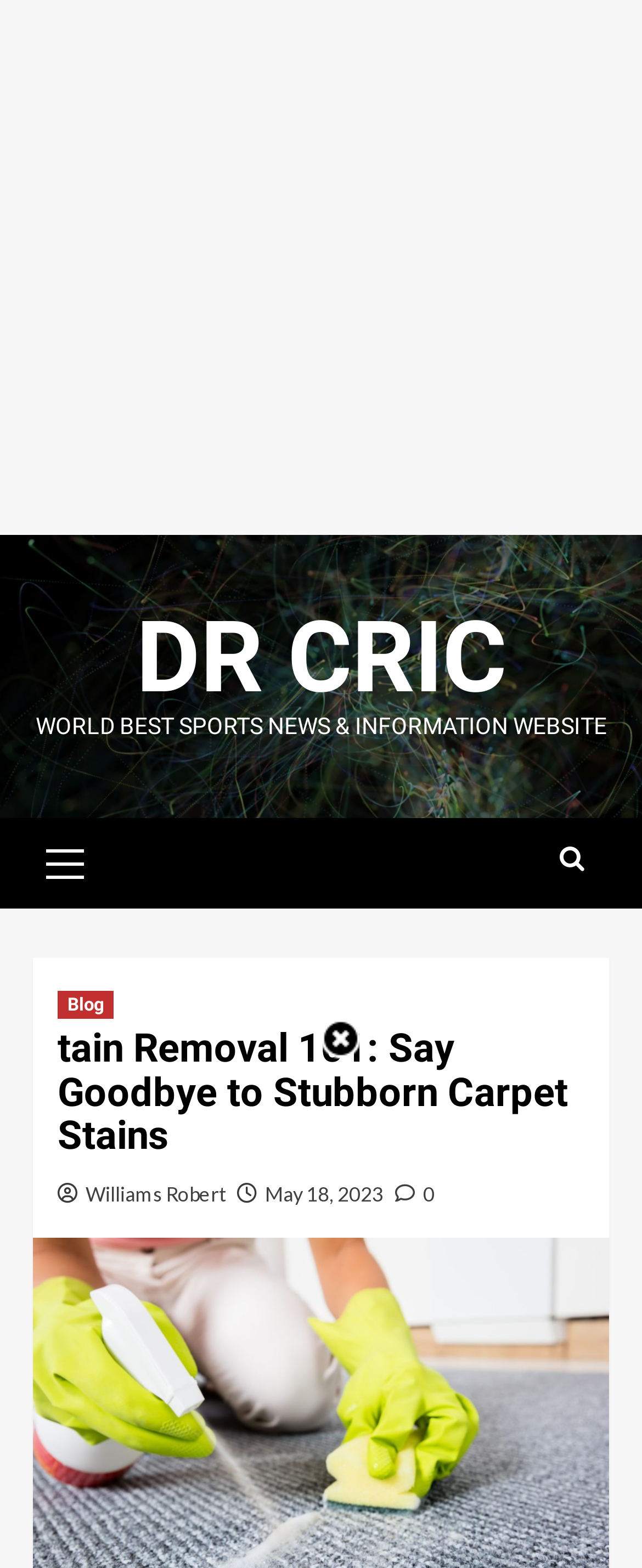Find the bounding box coordinates for the area you need to click to carry out the instruction: "Go to the Blog page". The coordinates should be four float numbers between 0 and 1, indicated as [left, top, right, bottom].

[0.09, 0.632, 0.177, 0.65]